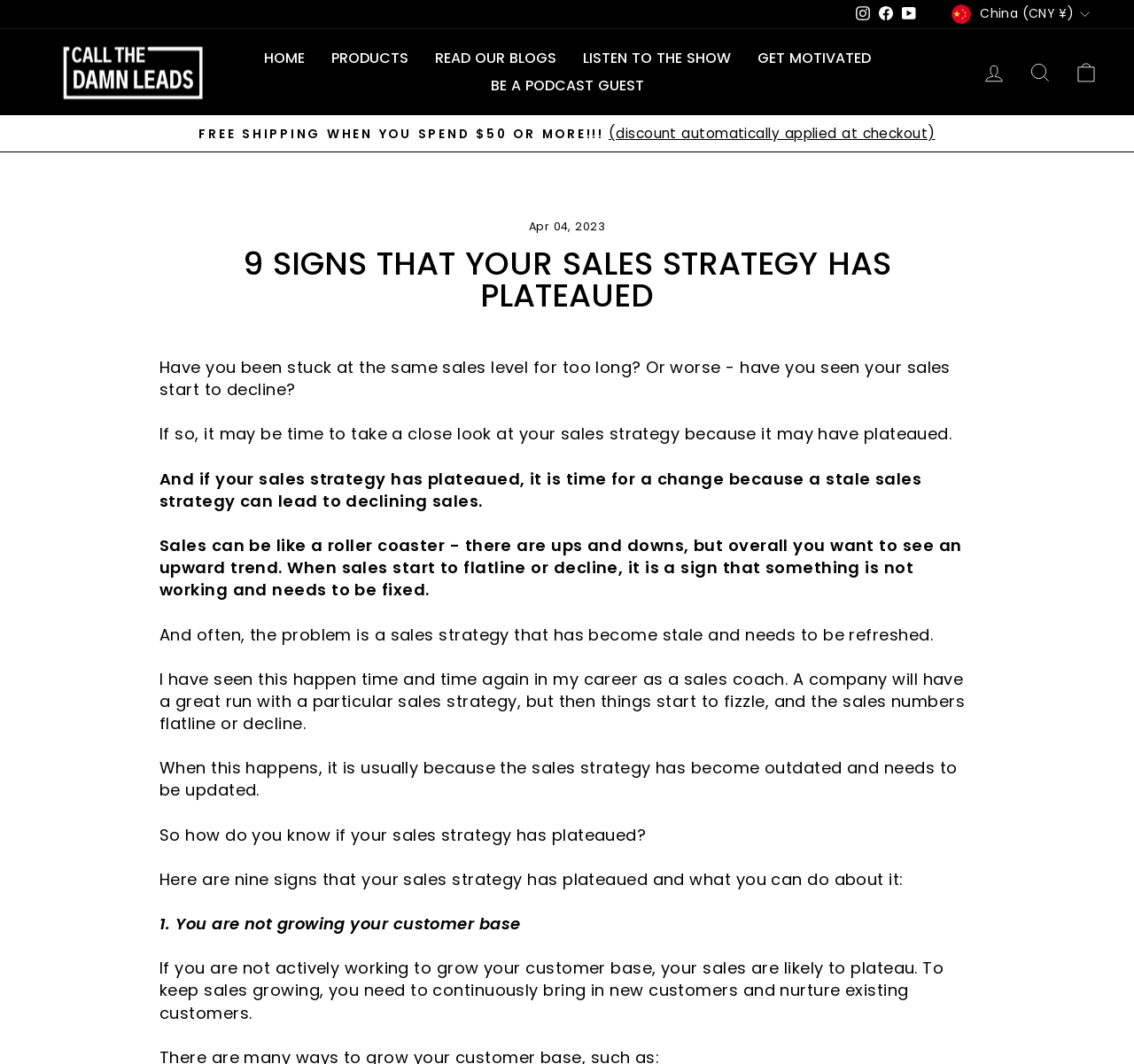Using the element description: "Cart", determine the bounding box coordinates for the specified UI element. The coordinates should be four float numbers between 0 and 1, [left, top, right, bottom].

[0.938, 0.05, 0.978, 0.086]